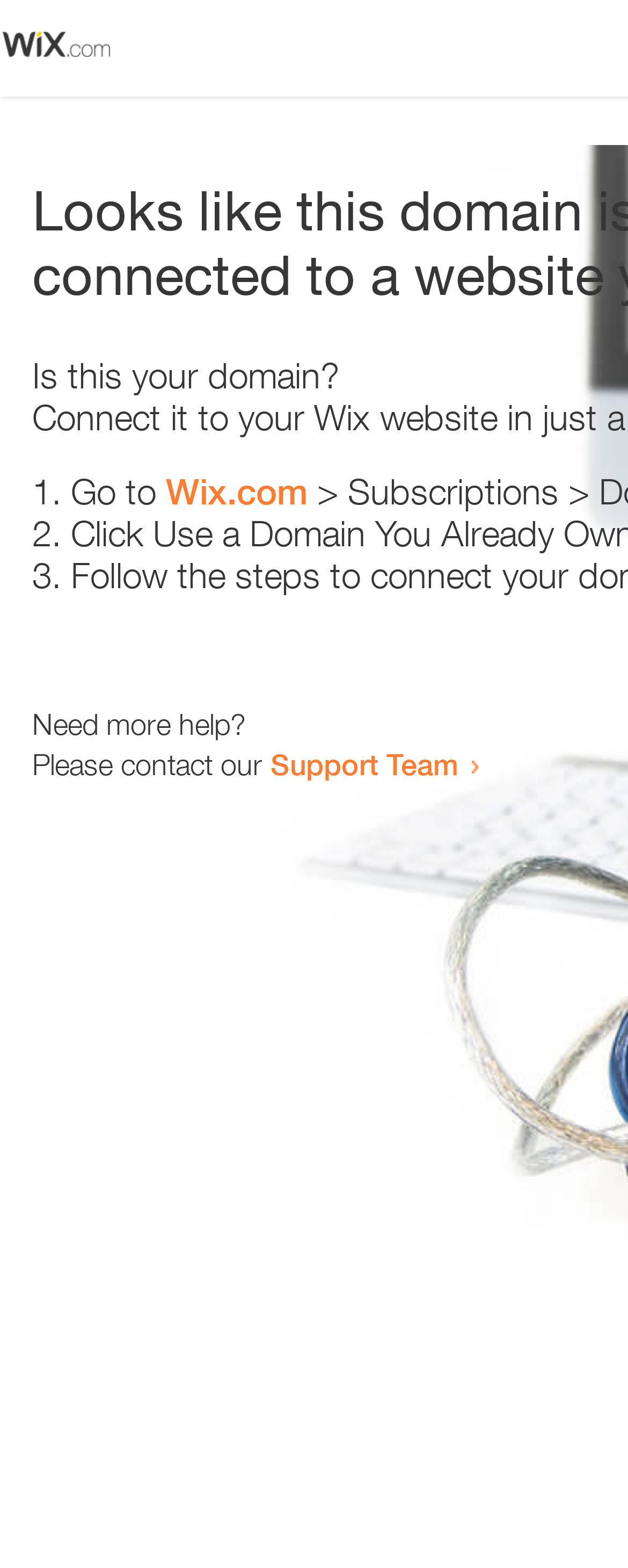How many steps are provided to resolve the issue?
Please analyze the image and answer the question with as much detail as possible.

The webpage provides a list of steps to resolve the issue, marked with list markers '1.', '2.', and '3.'. Therefore, there are 3 steps provided.